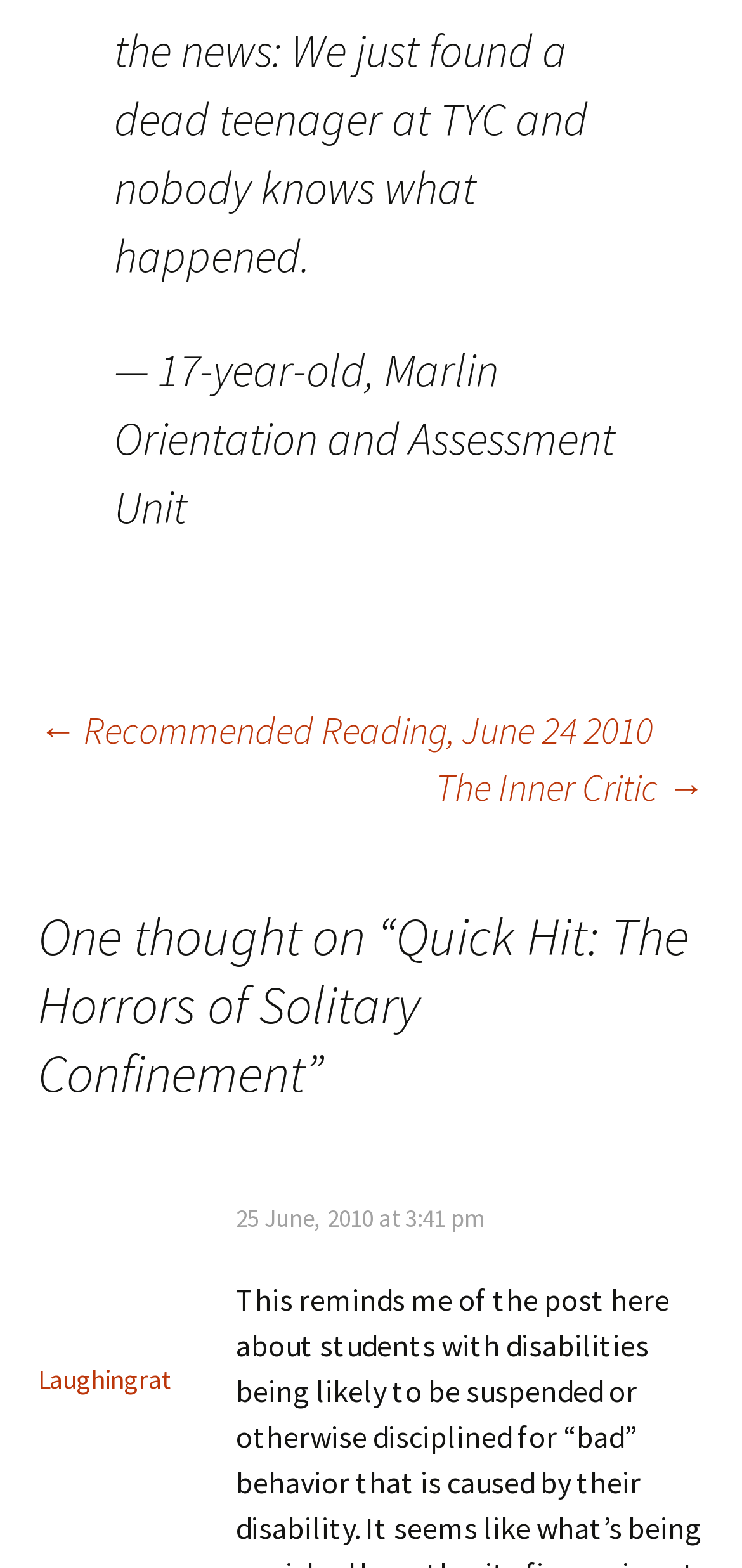What is the direction of the link 'The Inner Critic →'?
Please interpret the details in the image and answer the question thoroughly.

From the link element with bounding box coordinates [0.587, 0.484, 0.949, 0.521], we can see that the text is 'The Inner Critic →', which indicates that the direction of the link is right.